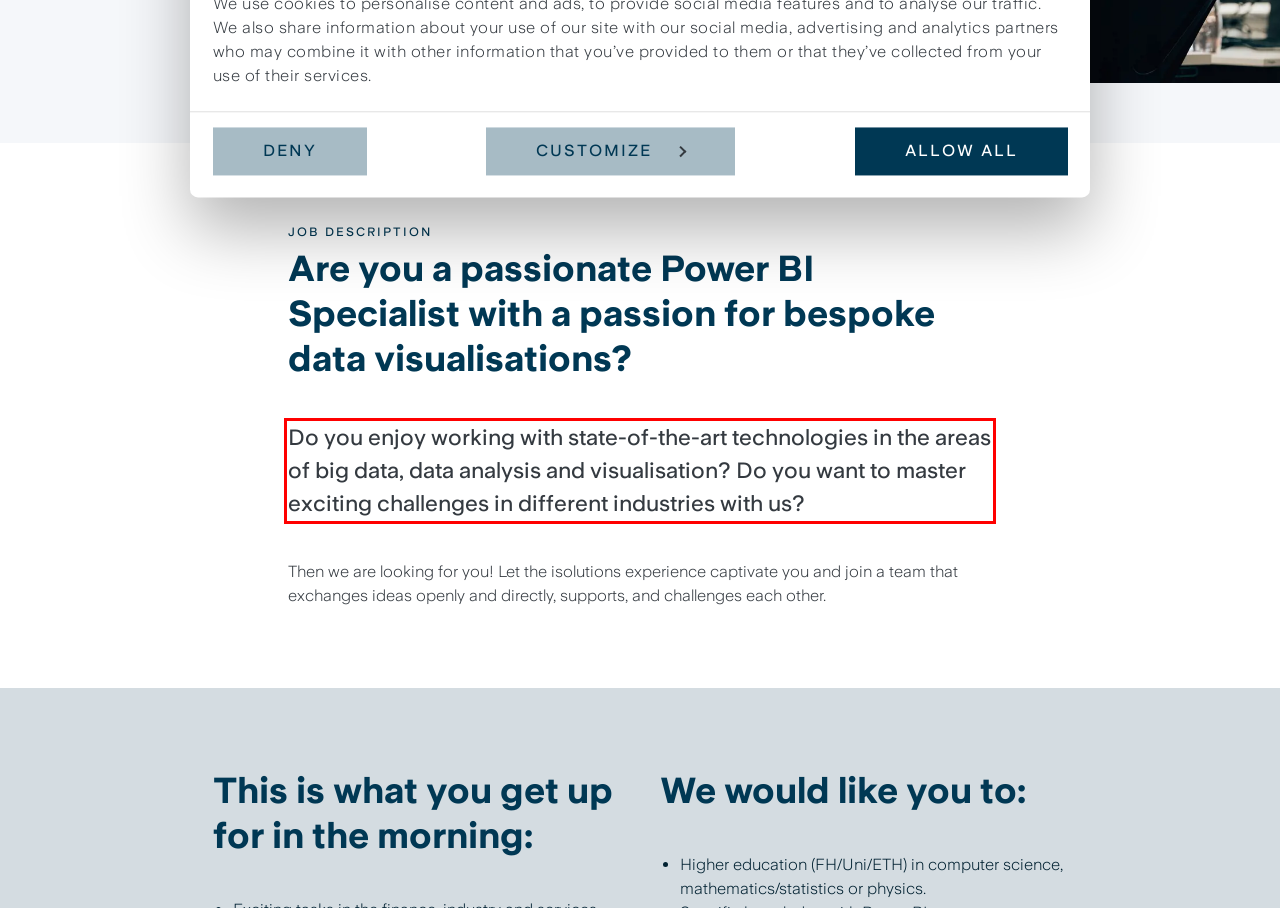You have a screenshot of a webpage, and there is a red bounding box around a UI element. Utilize OCR to extract the text within this red bounding box.

Do you enjoy working with state-of-the-art technologies in the areas of big data, data analysis and visualisation? Do you want to master exciting challenges in different industries with us?